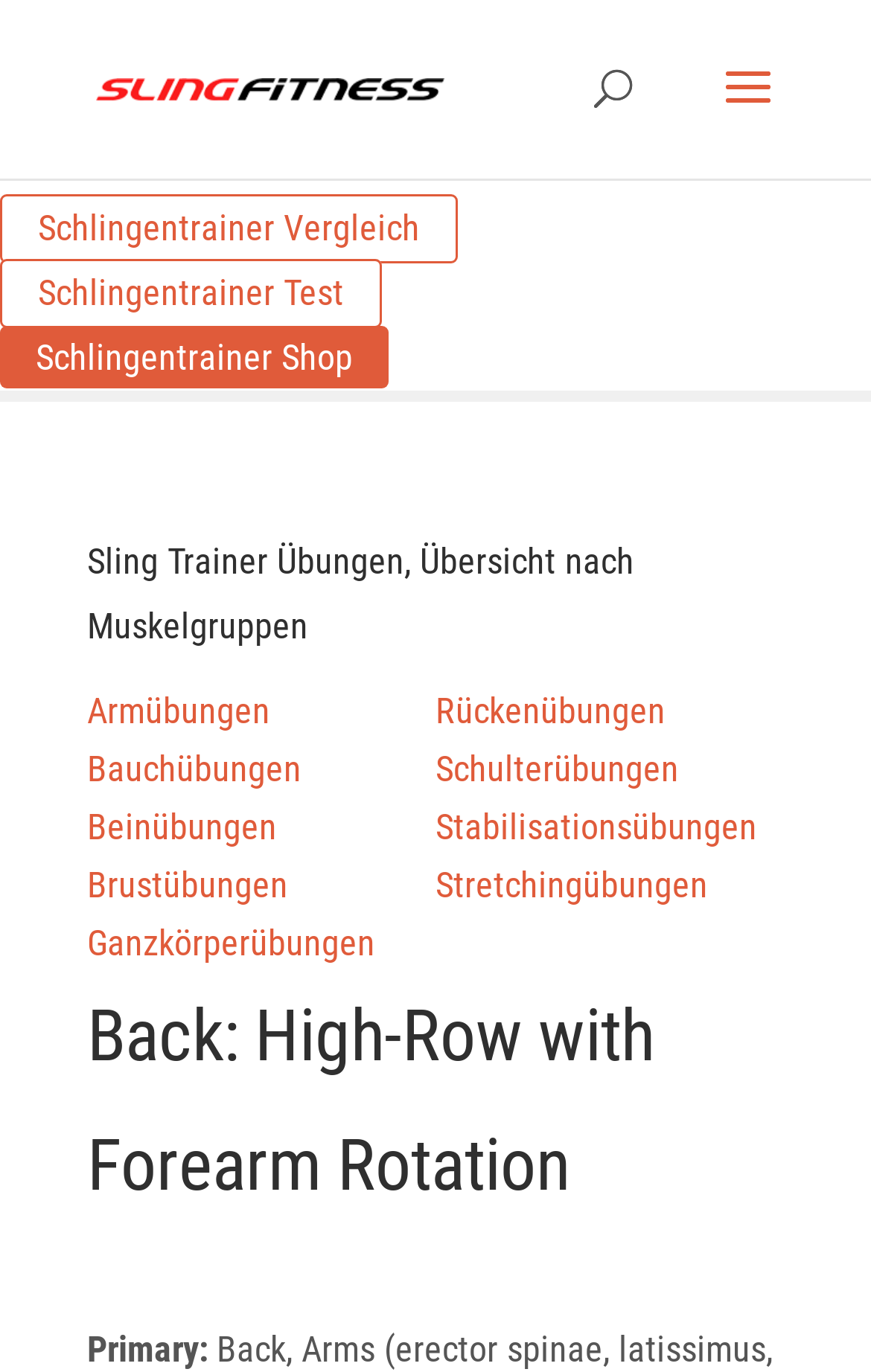What is the primary muscle group targeted in this exercise?
Using the image, provide a concise answer in one word or a short phrase.

Back